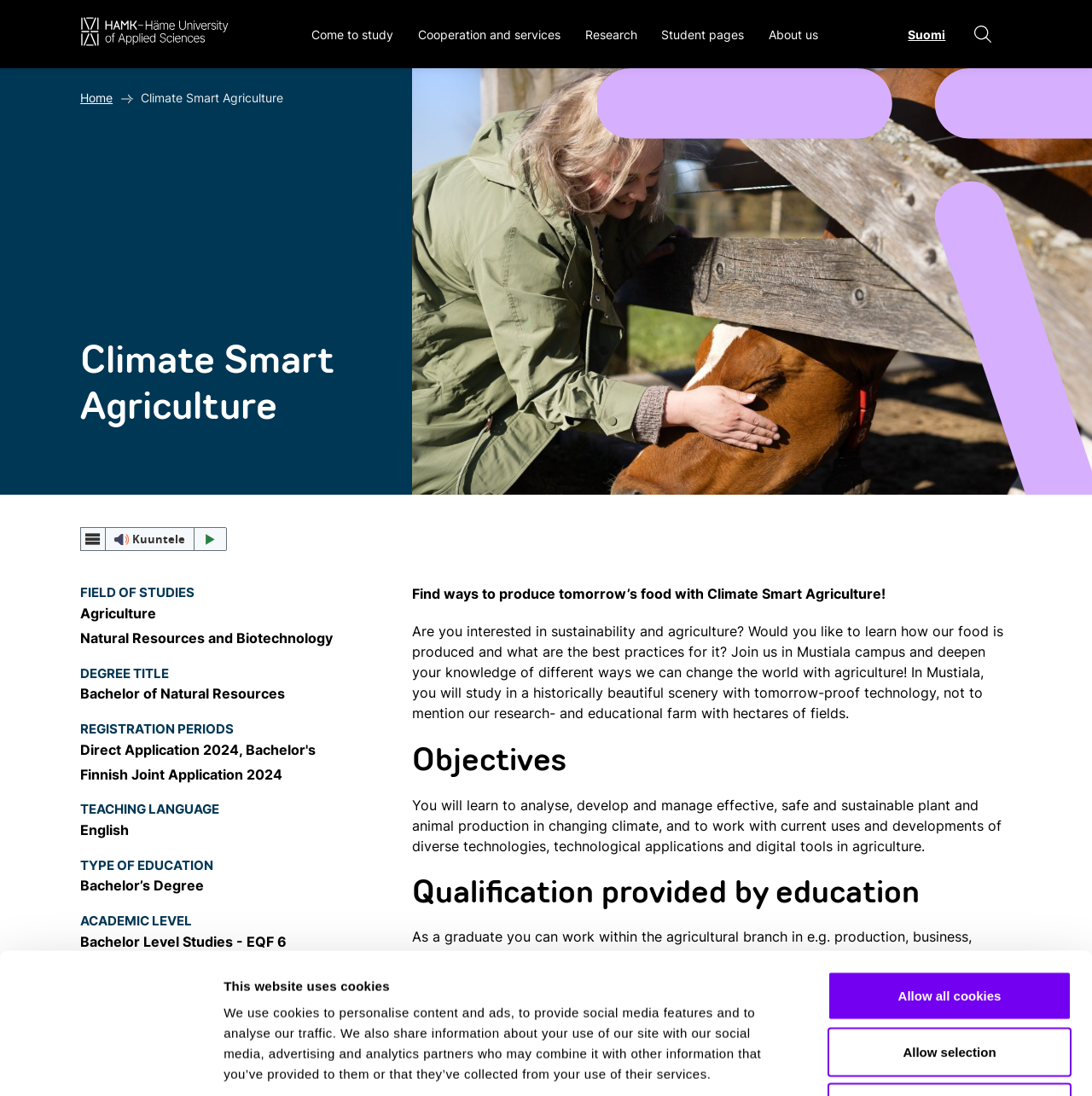Please reply to the following question using a single word or phrase: 
What is the language of instruction for the Climate Smart Agriculture program?

English